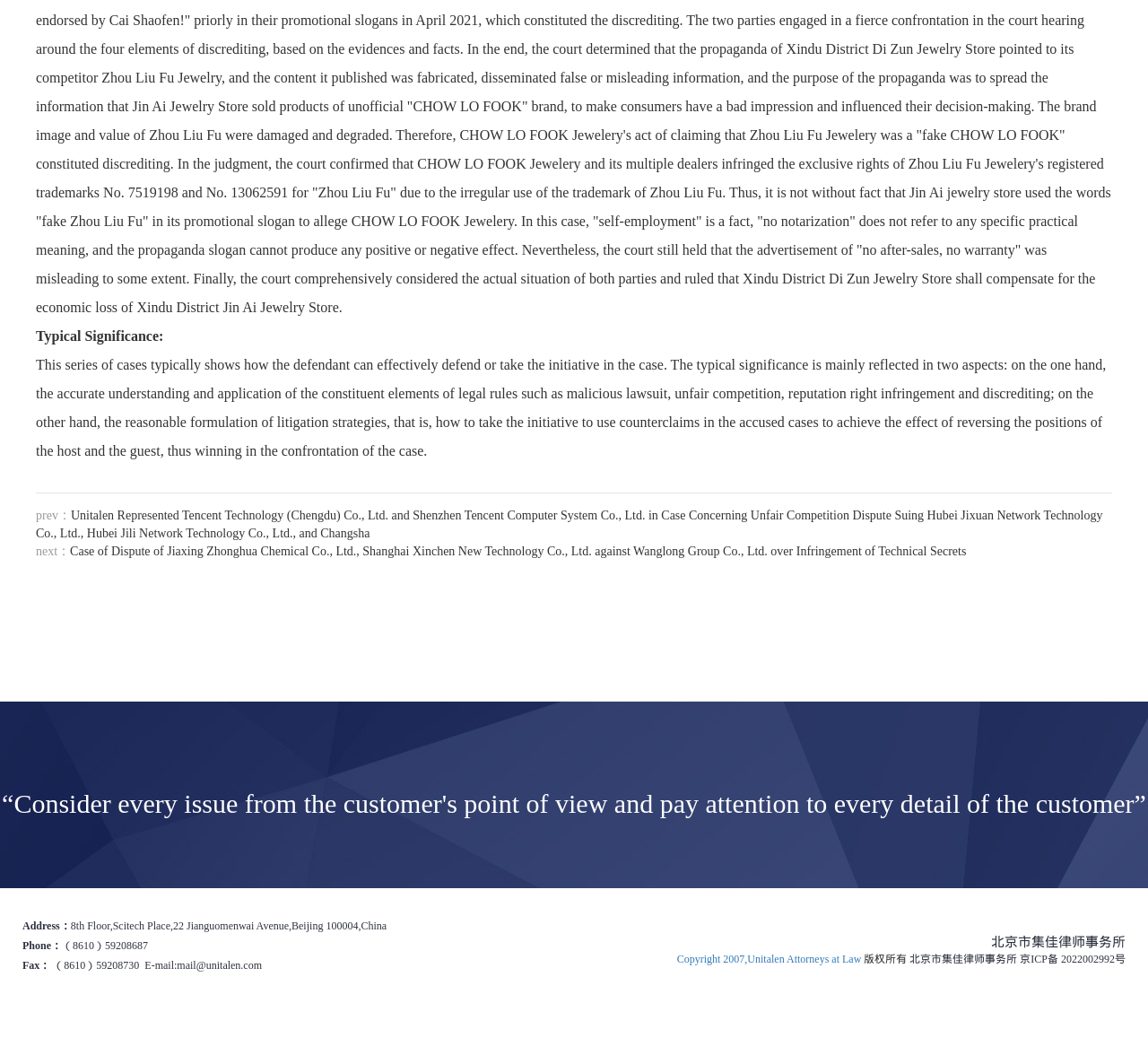What is the typical significance of this series of cases?
Please answer the question with as much detail as possible using the screenshot.

The typical significance is mainly reflected in two aspects: on the one hand, the accurate understanding and application of the constituent elements of legal rules such as malicious lawsuit, unfair competition, reputation right infringement and discrediting; on the other hand, the reasonable formulation of litigation strategies.